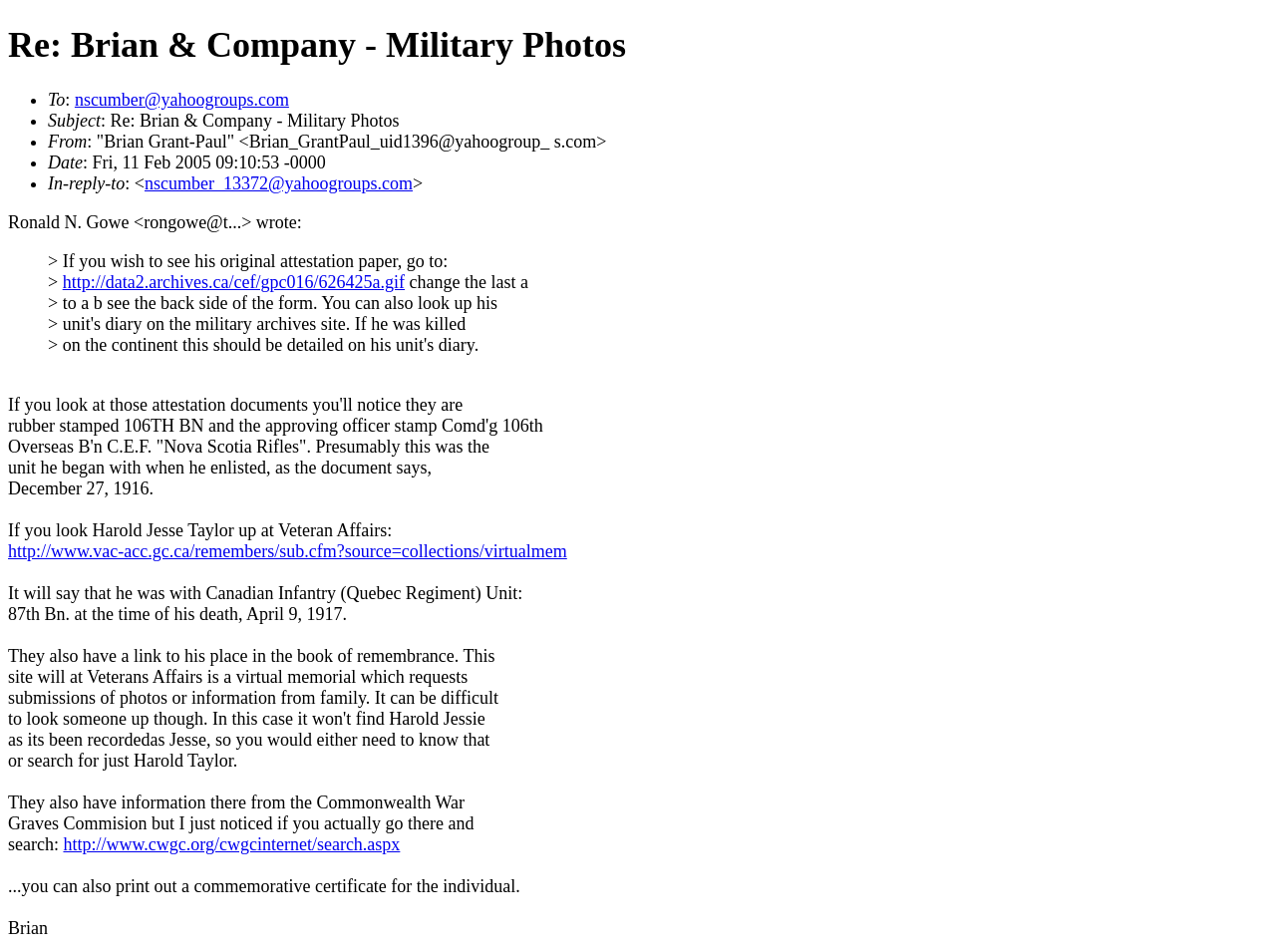Use a single word or phrase to answer the question:
What is the date of the email?

Fri, 11 Feb 2005 09:10:53 -0000